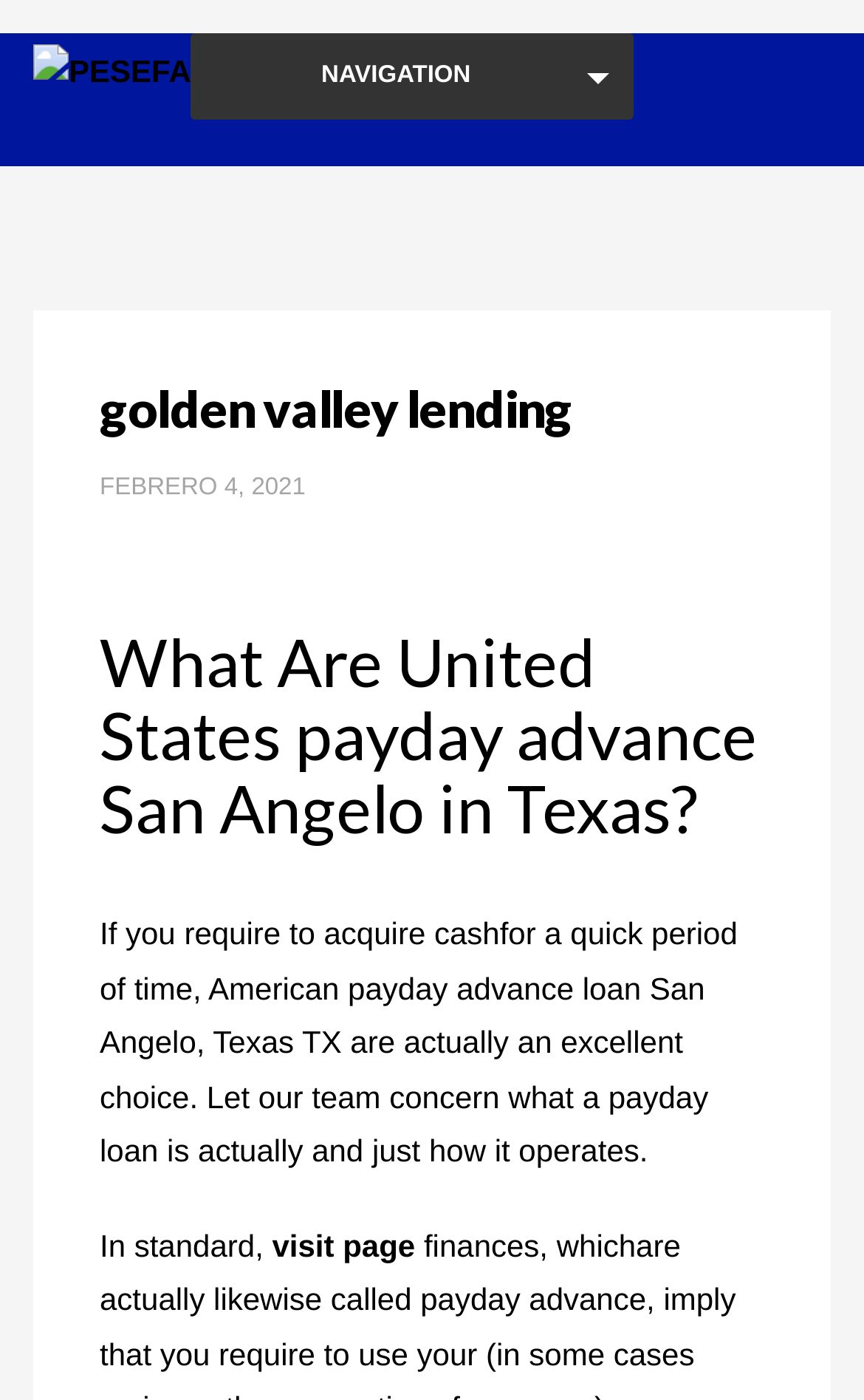Refer to the image and provide an in-depth answer to the question:
What is the date mentioned on the webpage?

The date 'FEBRERO 4, 2021' is mentioned on the webpage, which can be found in the StaticText element with the text 'FEBRERO 4, 2021'.